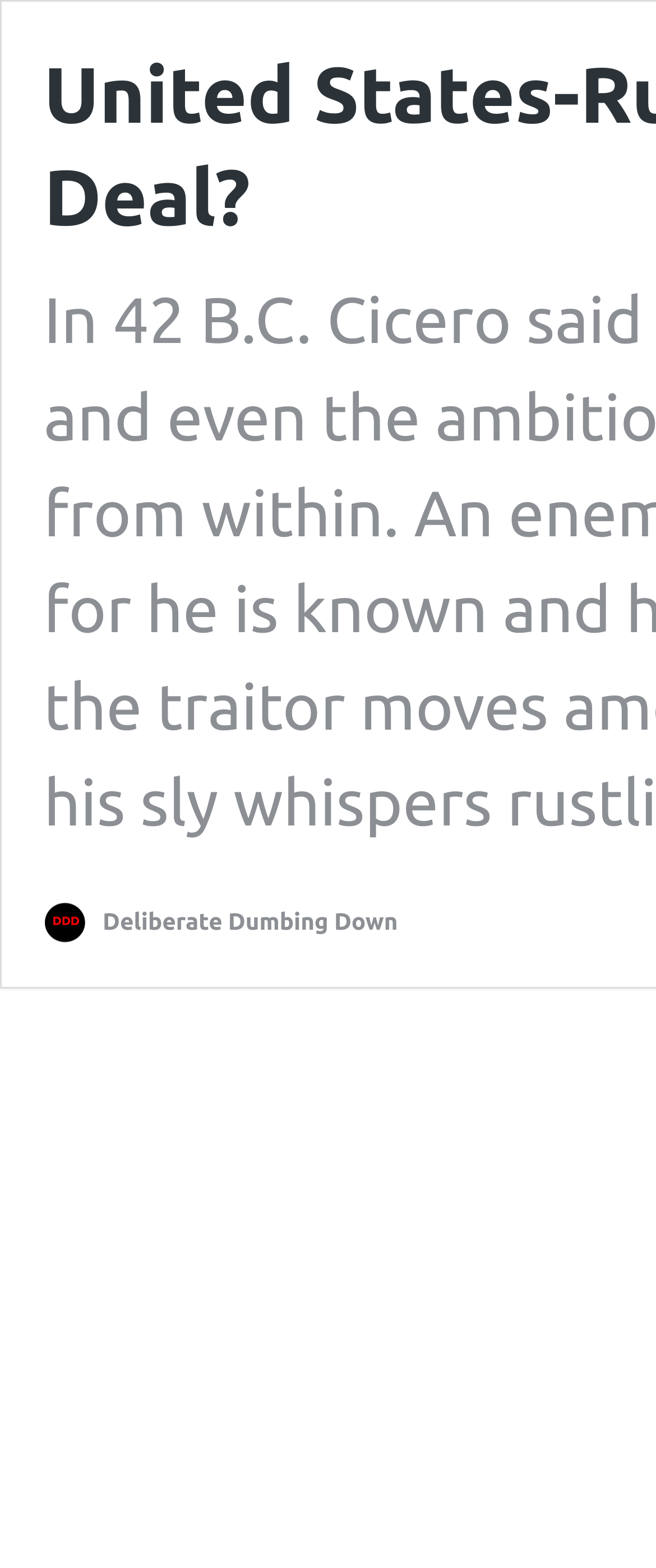Please find the bounding box coordinates (top-left x, top-left y, bottom-right x, bottom-right y) in the screenshot for the UI element described as follows: Deliberate Dumbing Down

[0.067, 0.575, 0.606, 0.602]